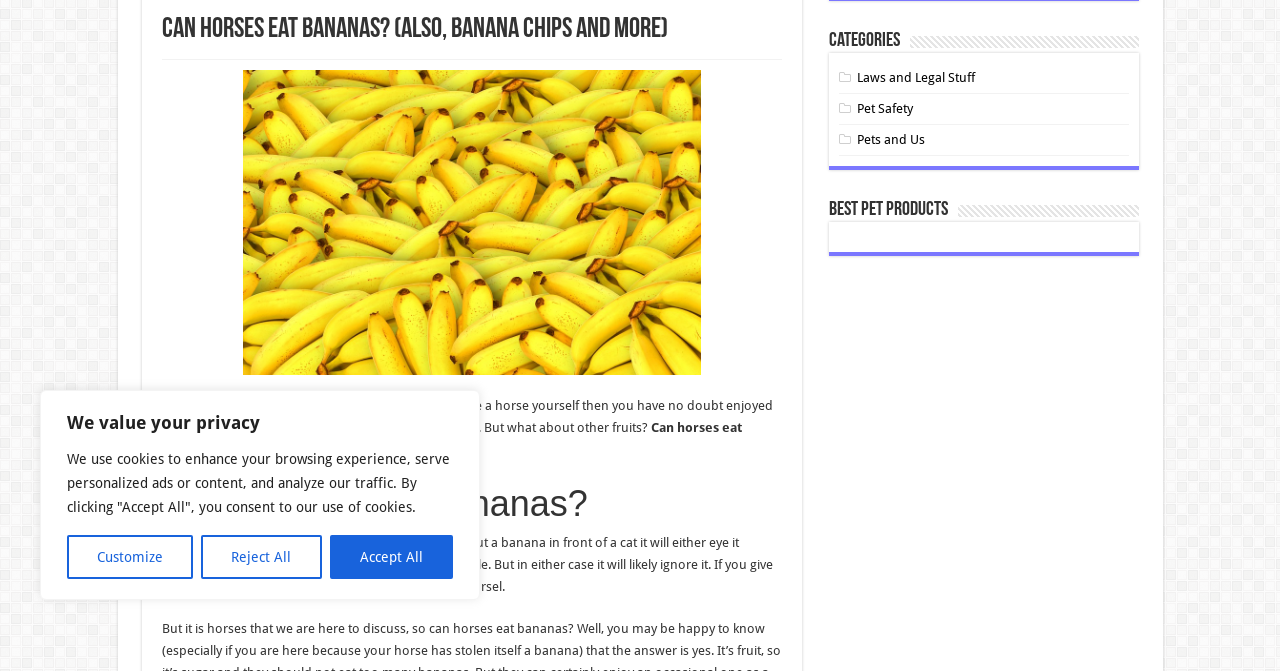Determine the bounding box for the described UI element: "Accept All".

[0.258, 0.797, 0.354, 0.863]